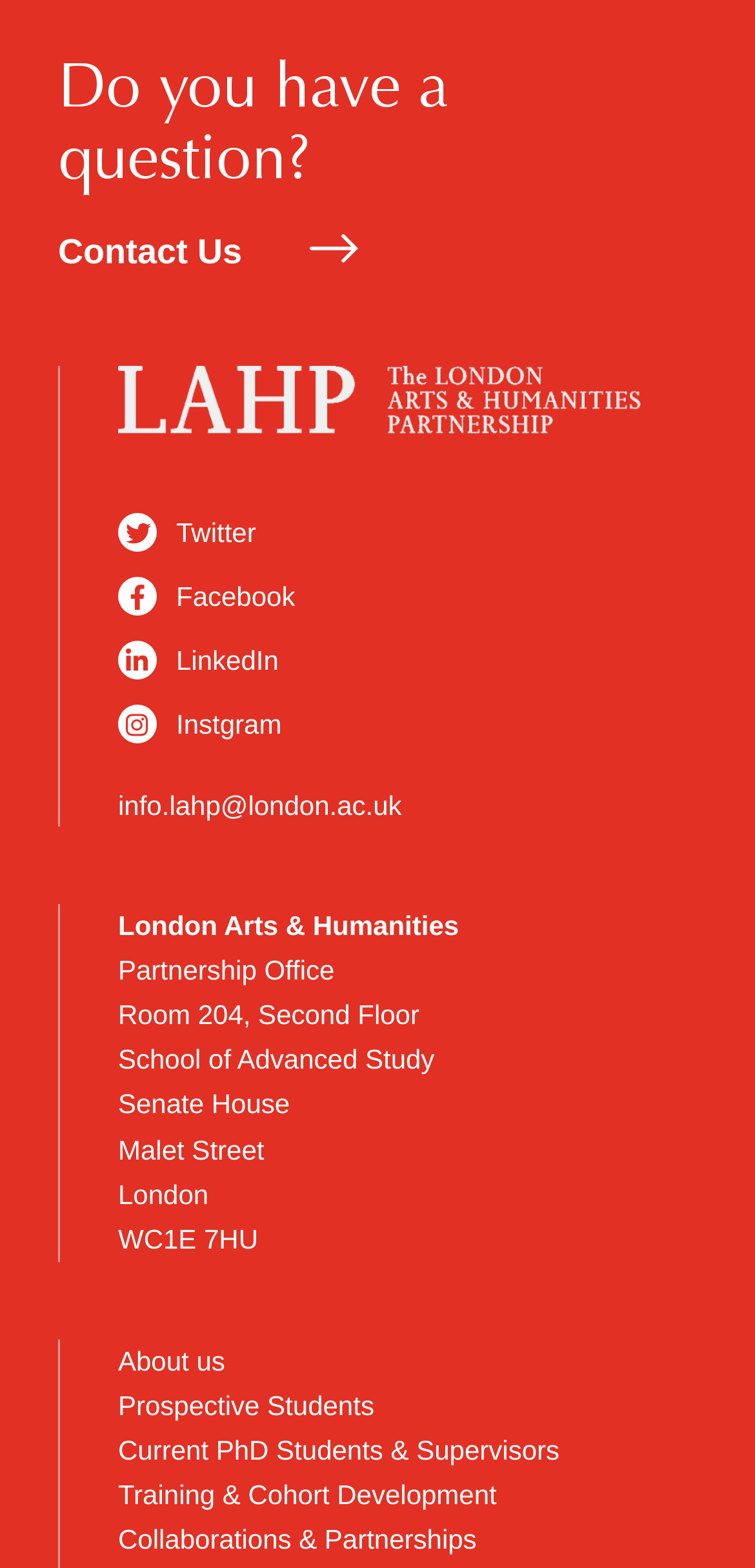Provide the bounding box coordinates of the HTML element described by the text: "Partnership Records".

None